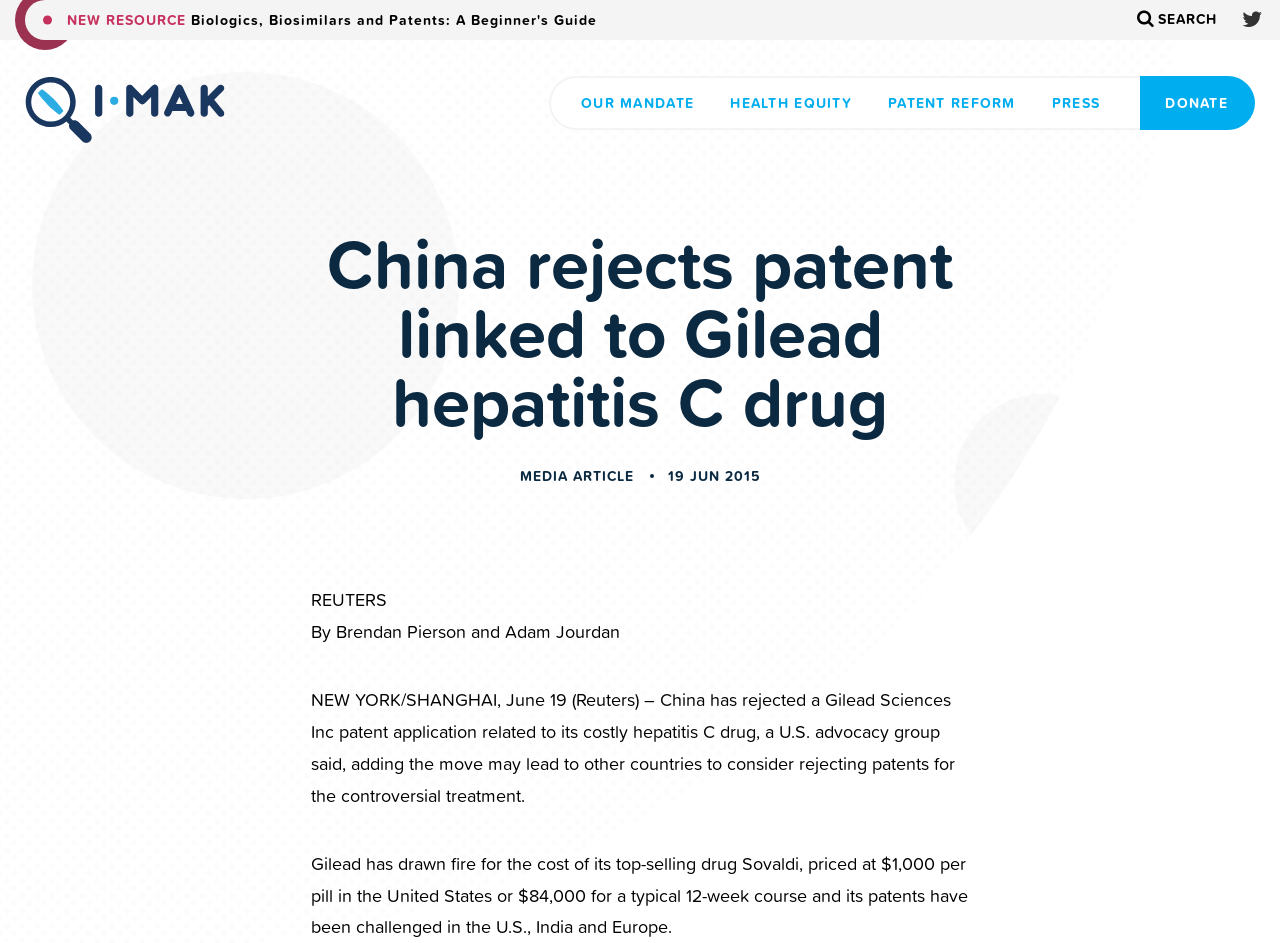Offer a detailed account of what is visible on the webpage.

This webpage appears to be a news article or blog post about China rejecting a patent linked to Gilead's hepatitis C drug. At the top of the page, there are several links, including "NEW RESOURCE Biologics, Biosimilars and Patents: A Beginner's Guide", a search icon, and a hamburger menu icon. Below these links, there is a logo or image on the left, accompanied by a link to the homepage.

The main content of the page is divided into two sections. On the left, there are several links to different sections of the website, including "OUR MANDATE", "OUR WORK", "PARTICIPATORY CHANGEMAKING", "OUR TEAM", "HEALTH EQUITY", "MEDICINES SYSTEM", "DRUG PRICING", "COVID RESPONSE", "PATENT REFORM", "REPORTS", "DATABASE", "TOP SELLING DRUGS", "PRESS", and "DONATE". These links are arranged in a vertical column, with the top link being "OUR MANDATE" and the bottom link being "DONATE".

On the right, there is a news article with a heading "China rejects patent linked to Gilead hepatitis C drug". Below the heading, there is a label "MEDIA ARTICLE" and a date "19 JUN 2015". The article is attributed to Reuters and written by Brendan Pierson and Adam Jourdan. The article discusses how China has rejected a Gilead Sciences Inc patent application related to its costly hepatitis C drug, and how this move may lead to other countries considering rejecting patents for the controversial treatment. The article also mentions the high cost of the drug, priced at $1,000 per pill in the United States.